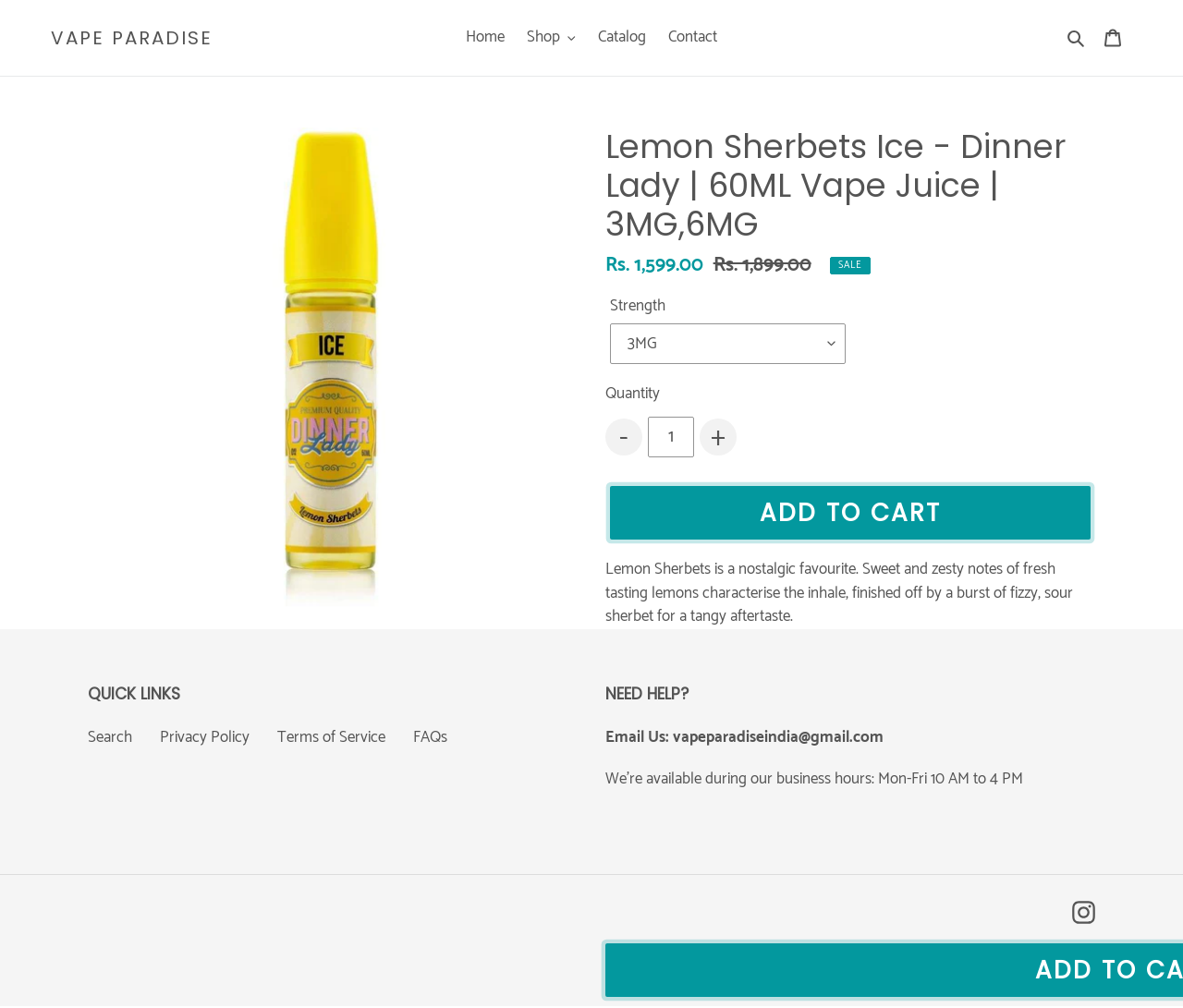Answer the question with a single word or phrase: 
What is the purpose of the button with the '+' sign?

Increase quantity